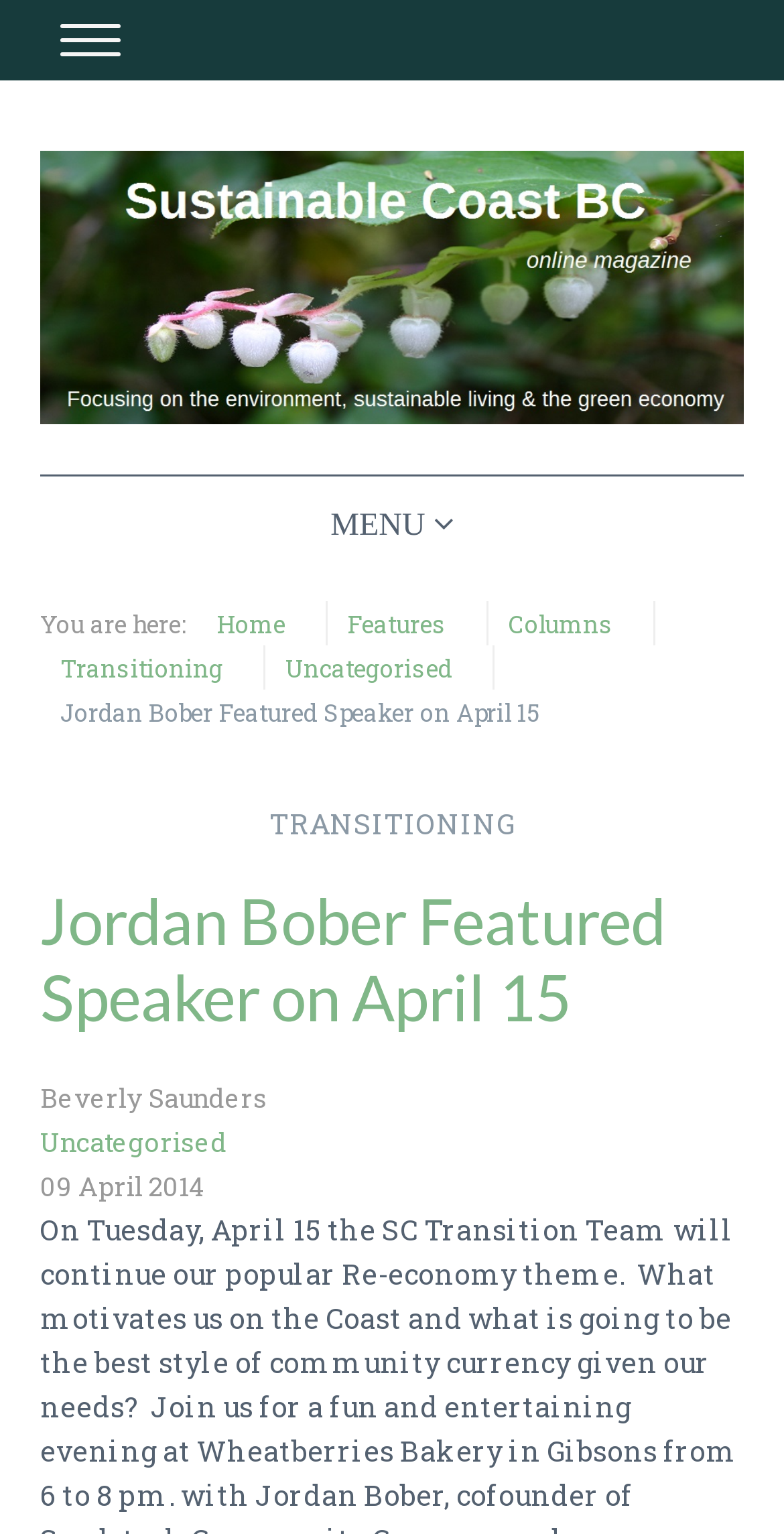Who is the author of the article 'Jordan Bober Featured Speaker on April 15'?
Look at the image and answer with only one word or phrase.

Beverly Saunders